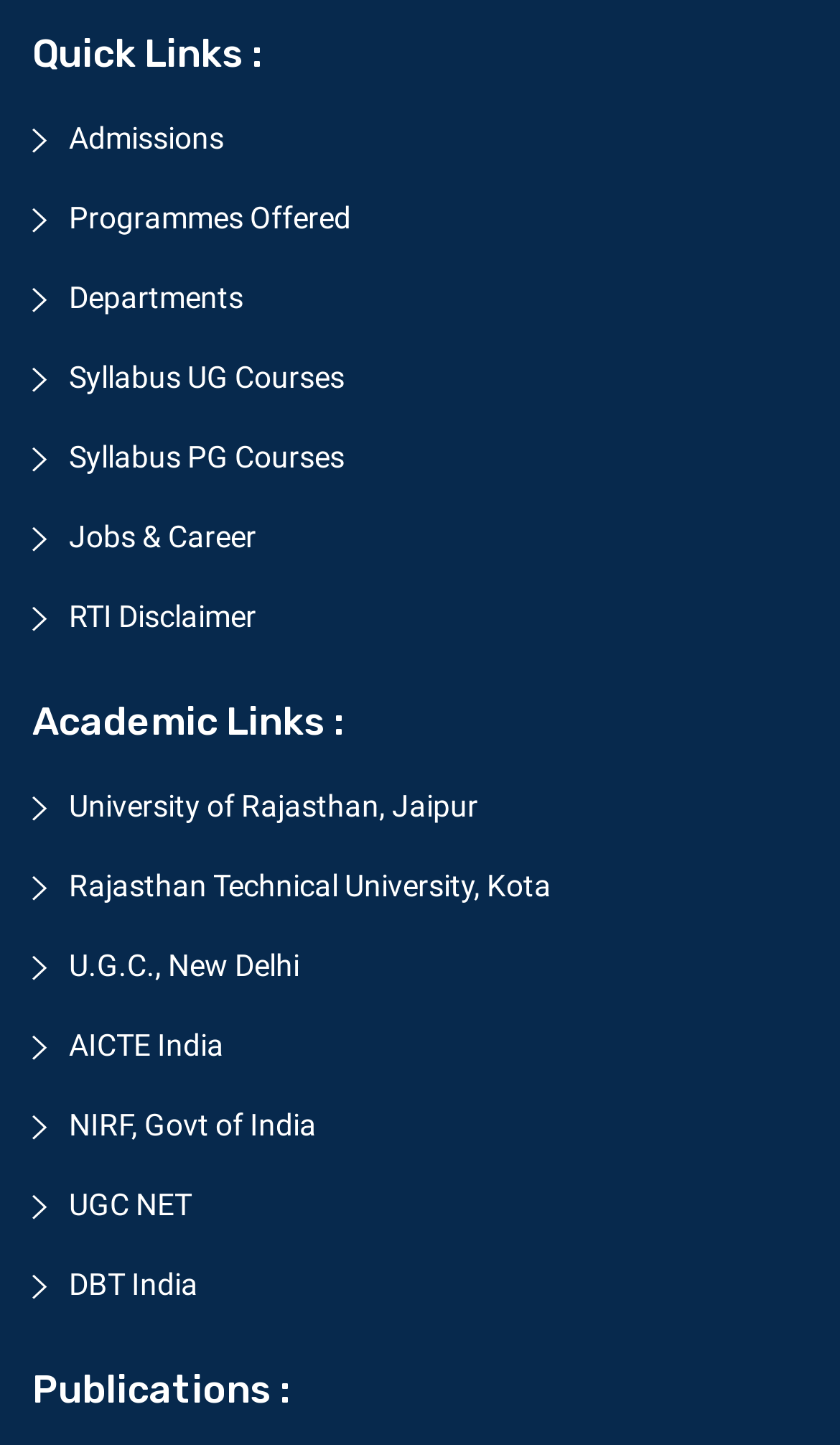Provide the bounding box coordinates for the UI element that is described by this text: "Departments". The coordinates should be in the form of four float numbers between 0 and 1: [left, top, right, bottom].

[0.038, 0.194, 0.29, 0.218]